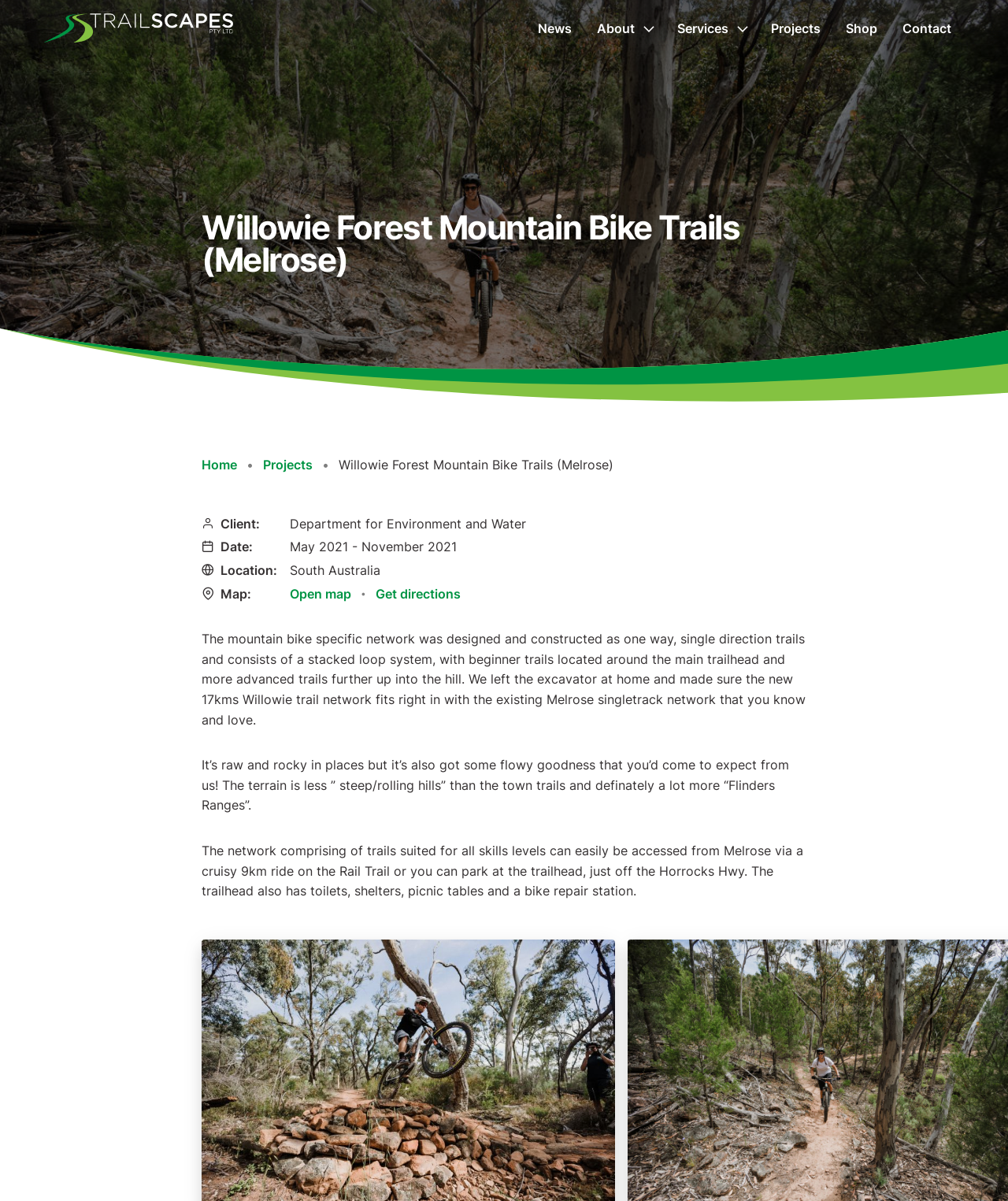What is the location of the trails?
Using the image as a reference, deliver a detailed and thorough answer to the question.

I found the answer by looking at the static text element with the text 'Location:' and its corresponding static text element with the text 'South Australia'.